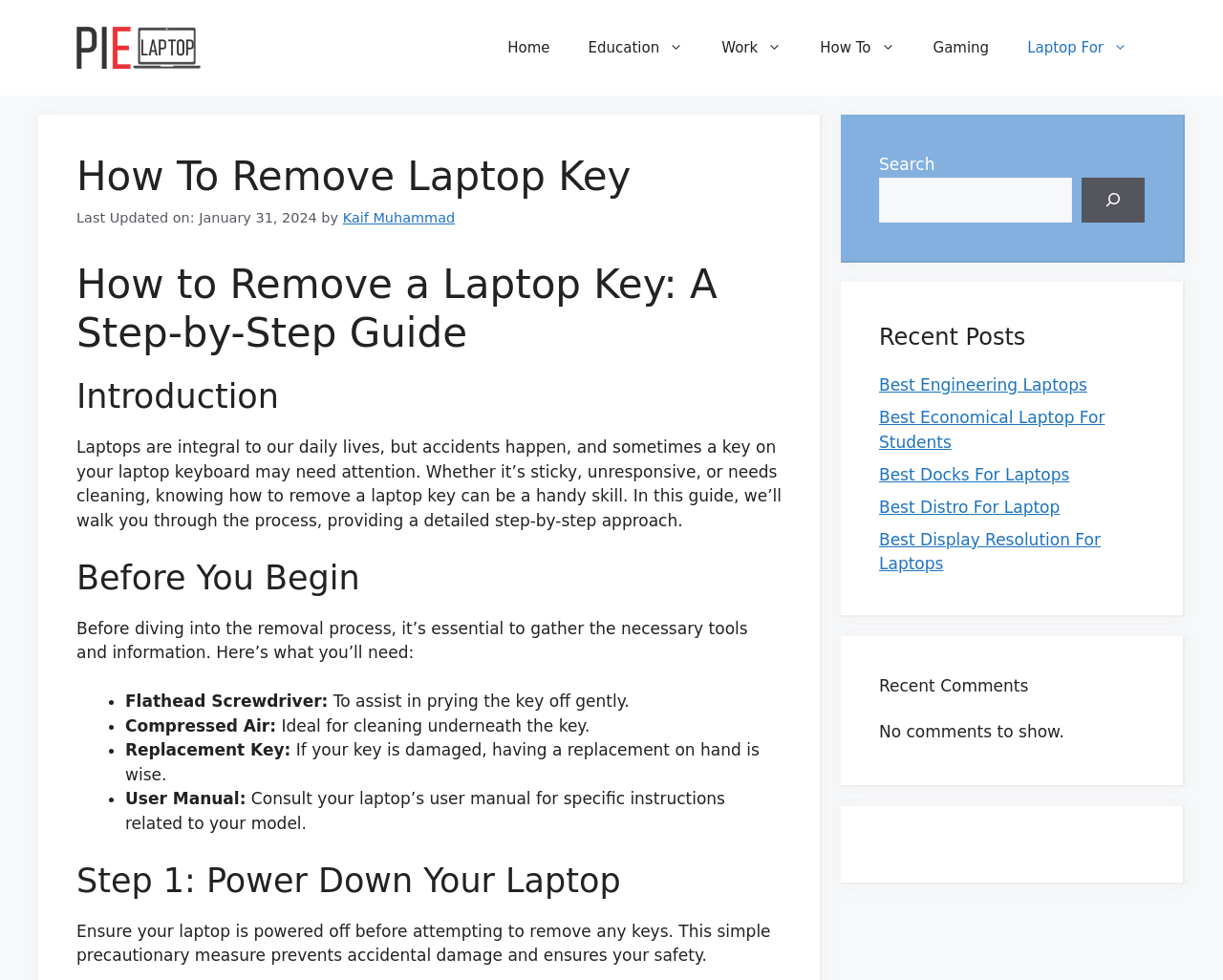What is the purpose of the flathead screwdriver?
Examine the webpage screenshot and provide an in-depth answer to the question.

According to the webpage, a flathead screwdriver is one of the necessary tools to remove a laptop key, and its purpose is to assist in prying the key off gently.